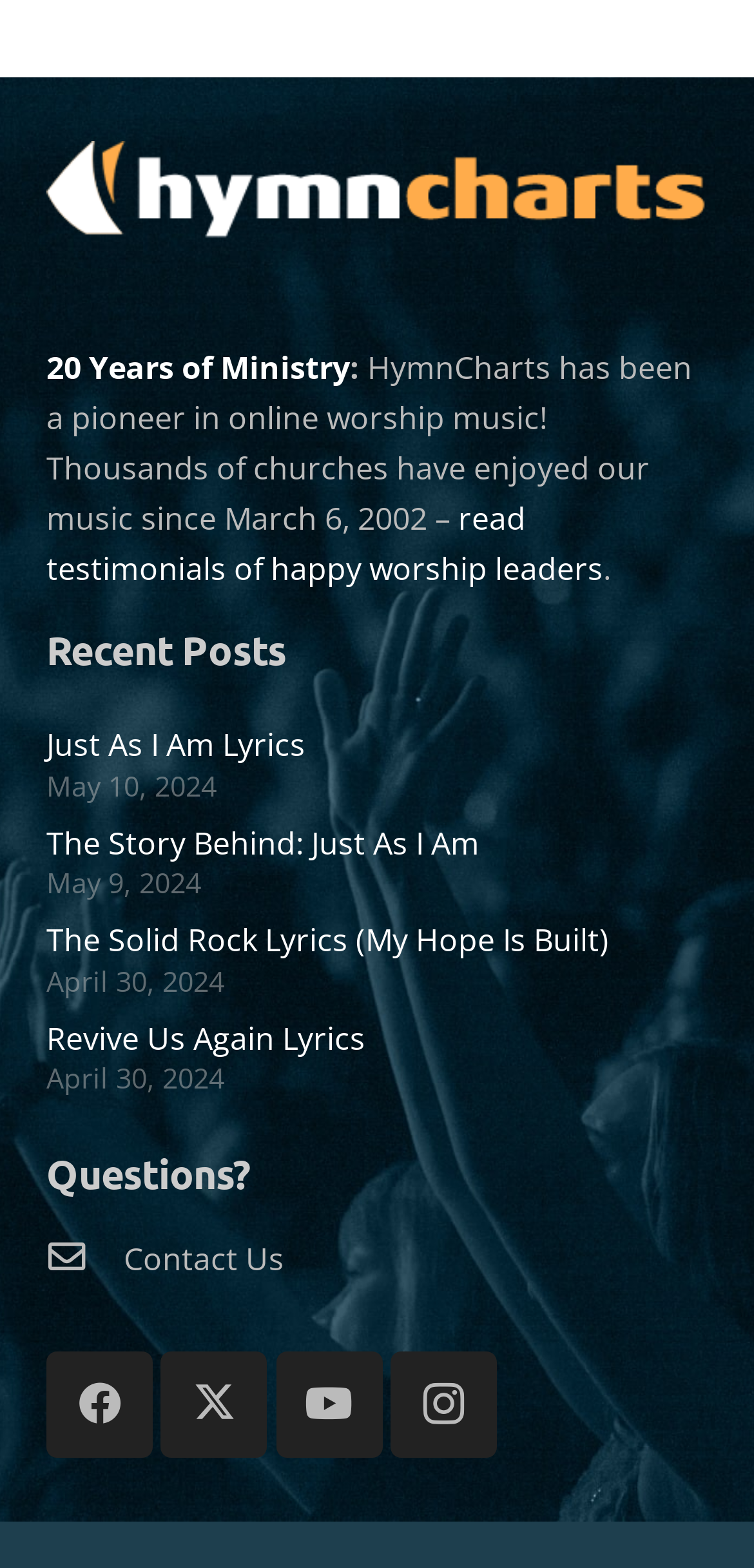For the element described, predict the bounding box coordinates as (top-left x, top-left y, bottom-right x, bottom-right y). All values should be between 0 and 1. Element description: Jennifer

None